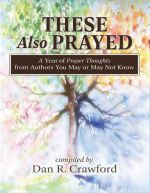Provide a thorough description of the image, including all visible elements.

The image depicts the cover of a book titled "These Also Prayed." This publication features a watercolor illustration that captures the essence of prayer and reflection, showcasing a stylized tree that symbolizes growth and spirituality. The title is prominently displayed at the top in bold letters, with a subtitle reading, “A Year of Prayer Thoughts from Authors You May or May Not Know” just below. Compiled by Dan R. Crawford, this book aims to inspire readers with various prayerful insights throughout the year, inviting them to engage with the diverse perspectives of different authors. The overall design evokes a sense of tranquility and contemplation, making it an appealing addition to any reader's collection focused on spiritual growth.